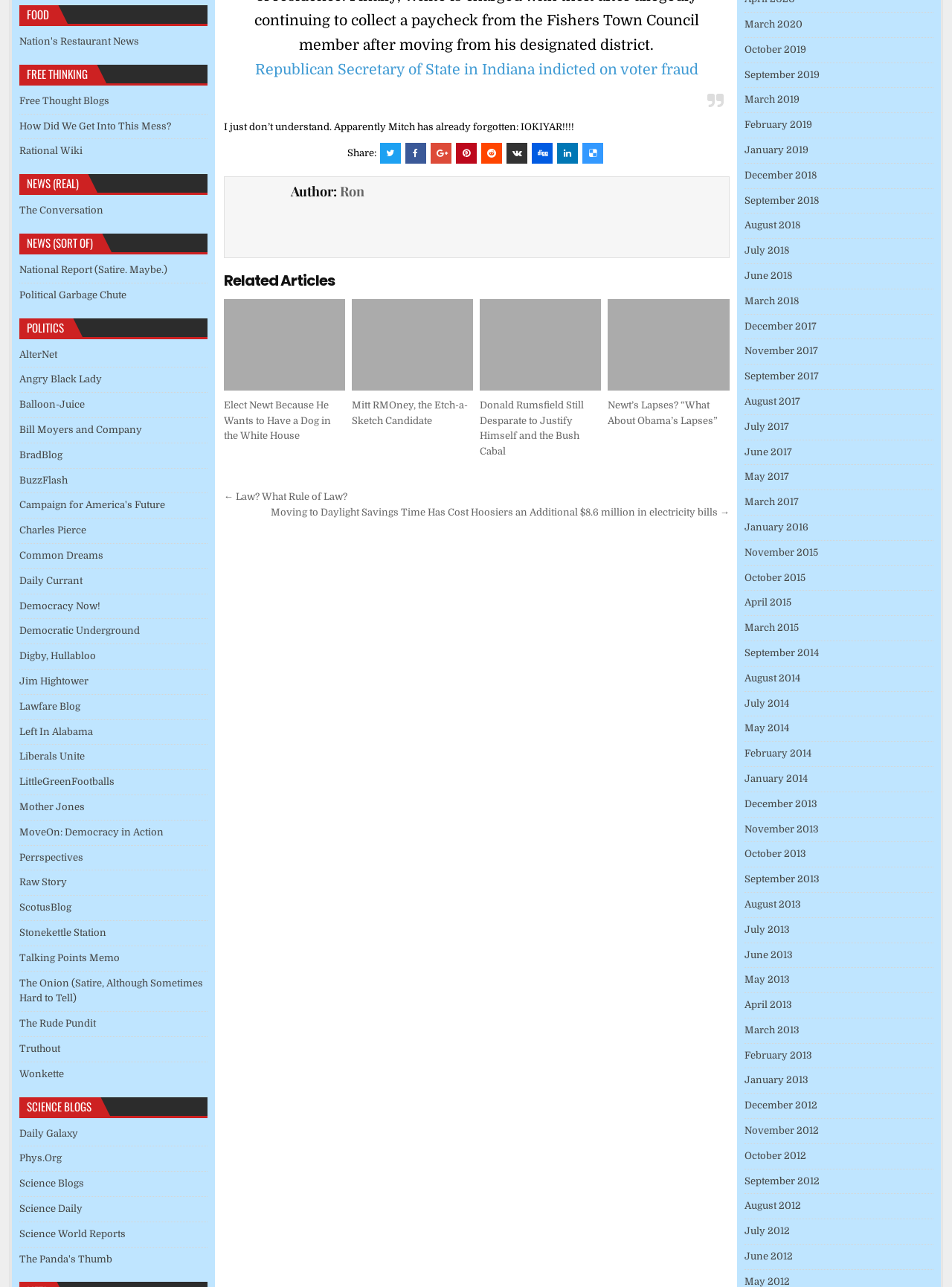What is the author of the current article?
From the screenshot, supply a one-word or short-phrase answer.

Ron